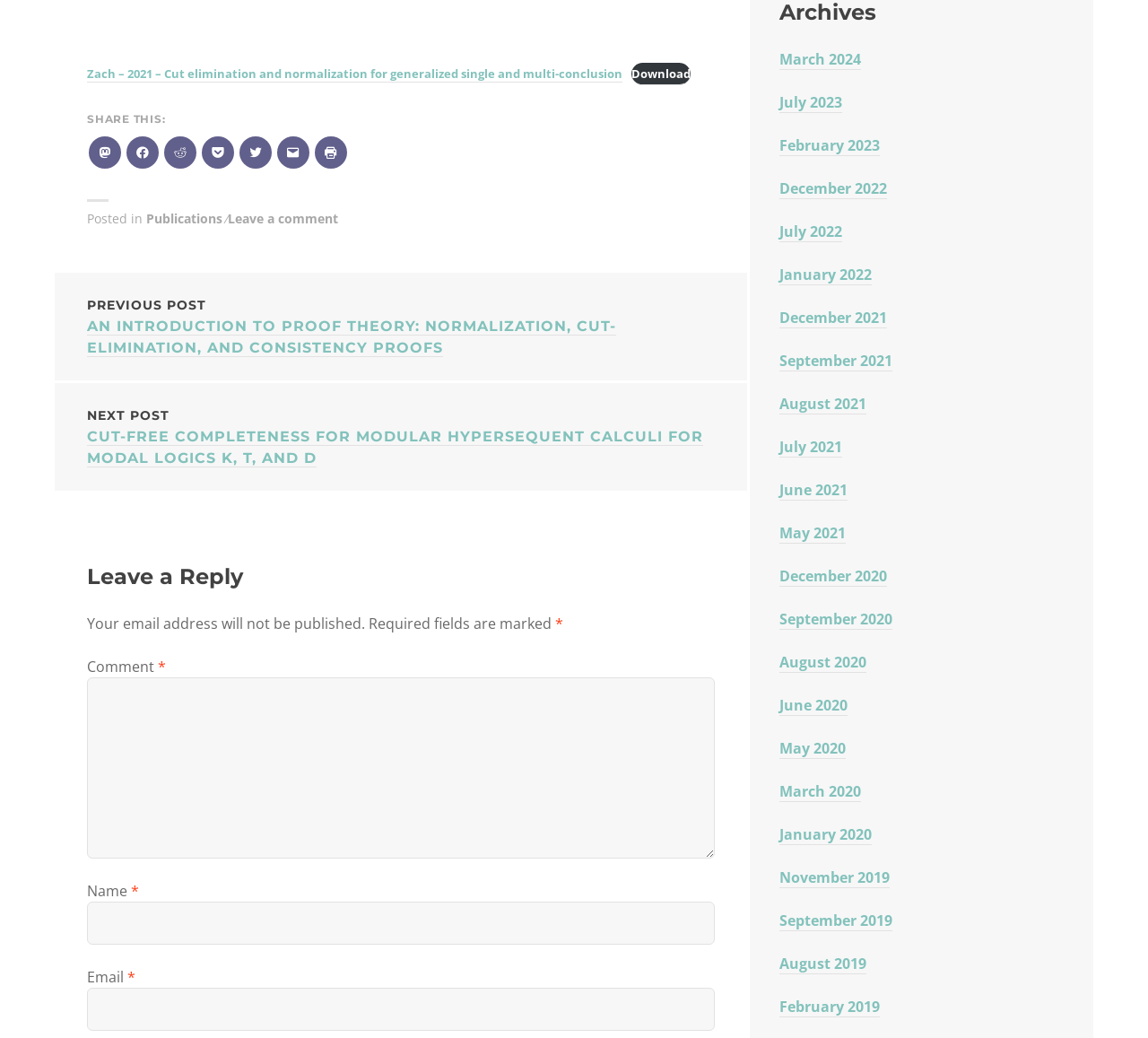Identify the bounding box for the UI element that is described as follows: "May 2020".

[0.679, 0.711, 0.737, 0.731]